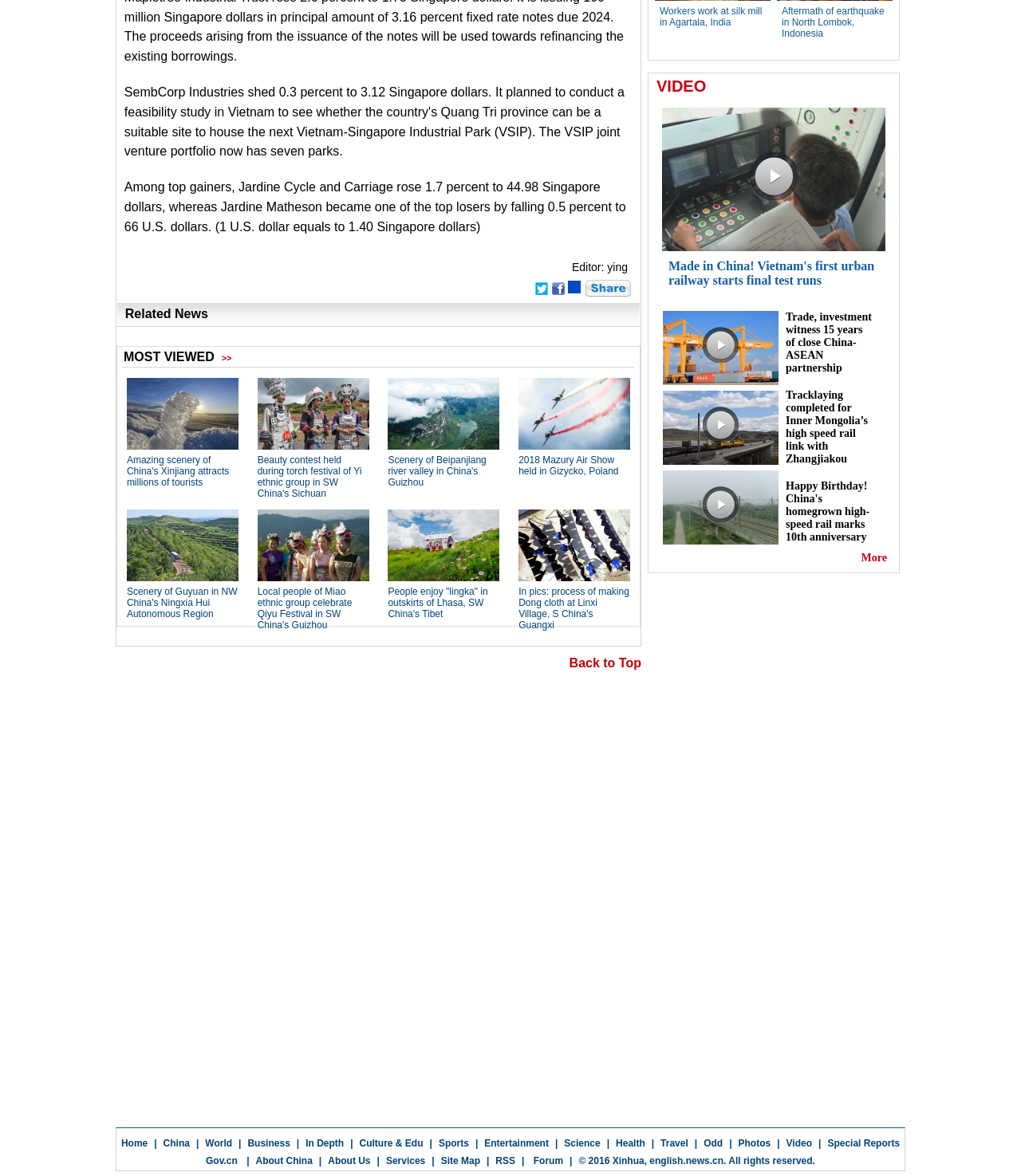Given the following UI element description: "Back to Top", find the bounding box coordinates in the webpage screenshot.

[0.557, 0.558, 0.628, 0.569]